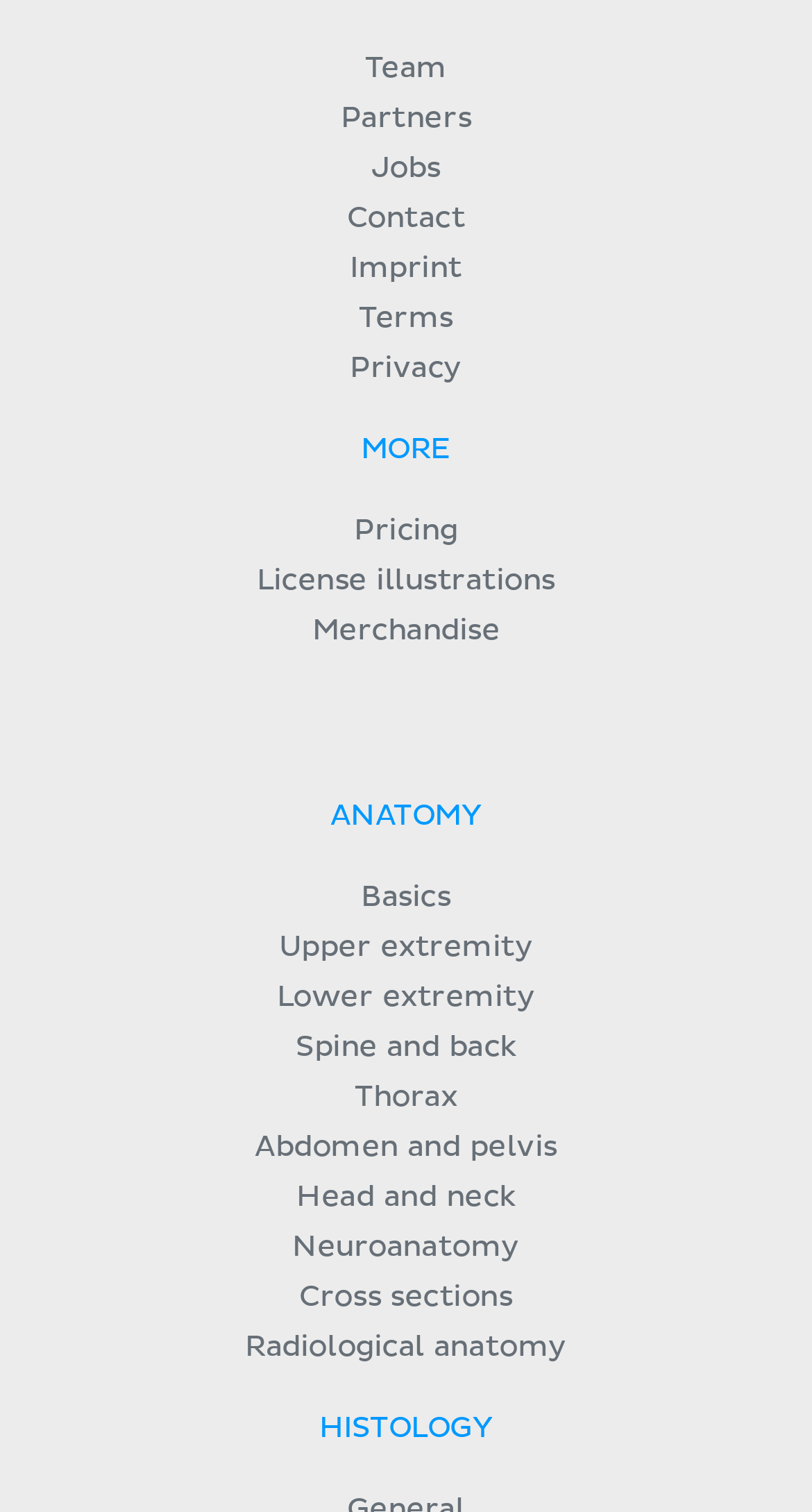Predict the bounding box of the UI element that fits this description: "R-22".

None